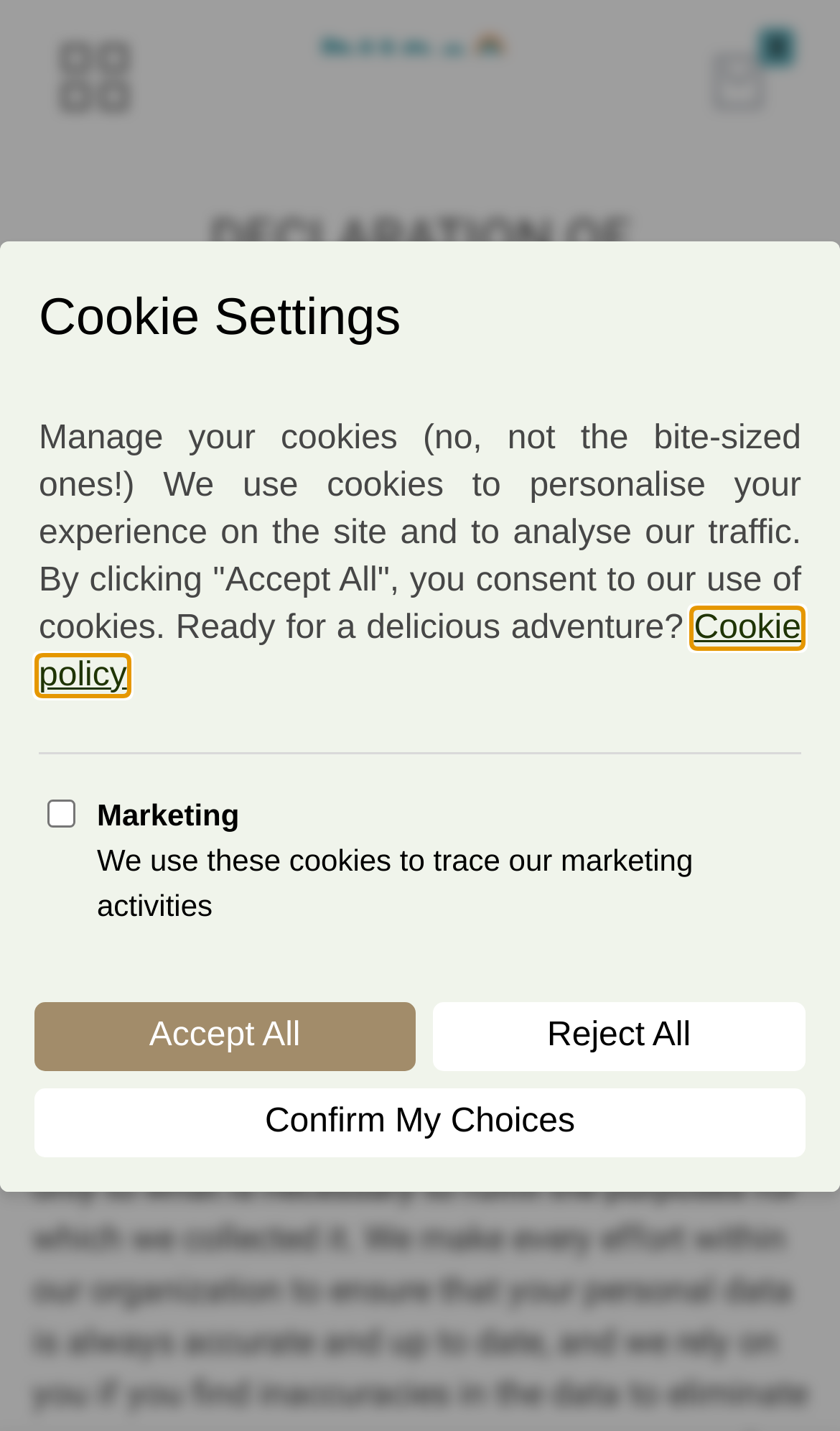Construct a thorough caption encompassing all aspects of the webpage.

The webpage is a privacy policy page with a focus on cookie settings. At the top, there is a dialog box titled "Cookie Settings" that occupies most of the screen. Within this dialog box, there is a heading with the same title, followed by a paragraph of text that explains the use of cookies on the site. Below this text, there is a link to the "Cookie policy".

Underneath the link, there is a horizontal separator that divides the content. Below the separator, there is a checkbox labeled "Marketing" with a description that explains its purpose. To the right of the checkbox, there is a heading that repeats the label "Marketing".

At the bottom of the dialog box, there are three buttons aligned horizontally: "Accept All", "Reject All", and "Confirm My Choices". The "Accept All" button is located on the left, while the "Reject All" button is on the right, and the "Confirm My Choices" button is in the middle.